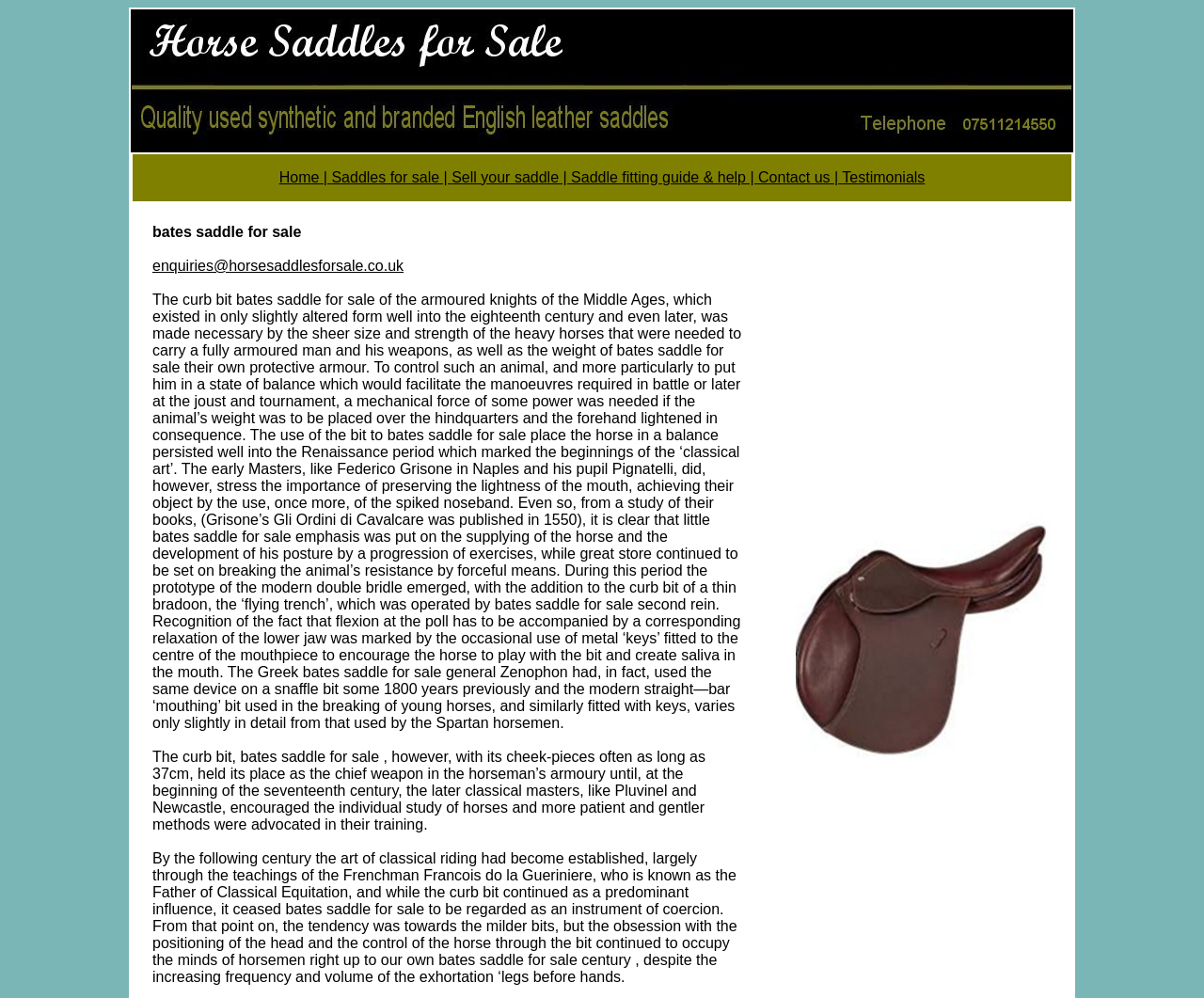Indicate the bounding box coordinates of the clickable region to achieve the following instruction: "Click the saddle image."

[0.655, 0.515, 0.873, 0.765]